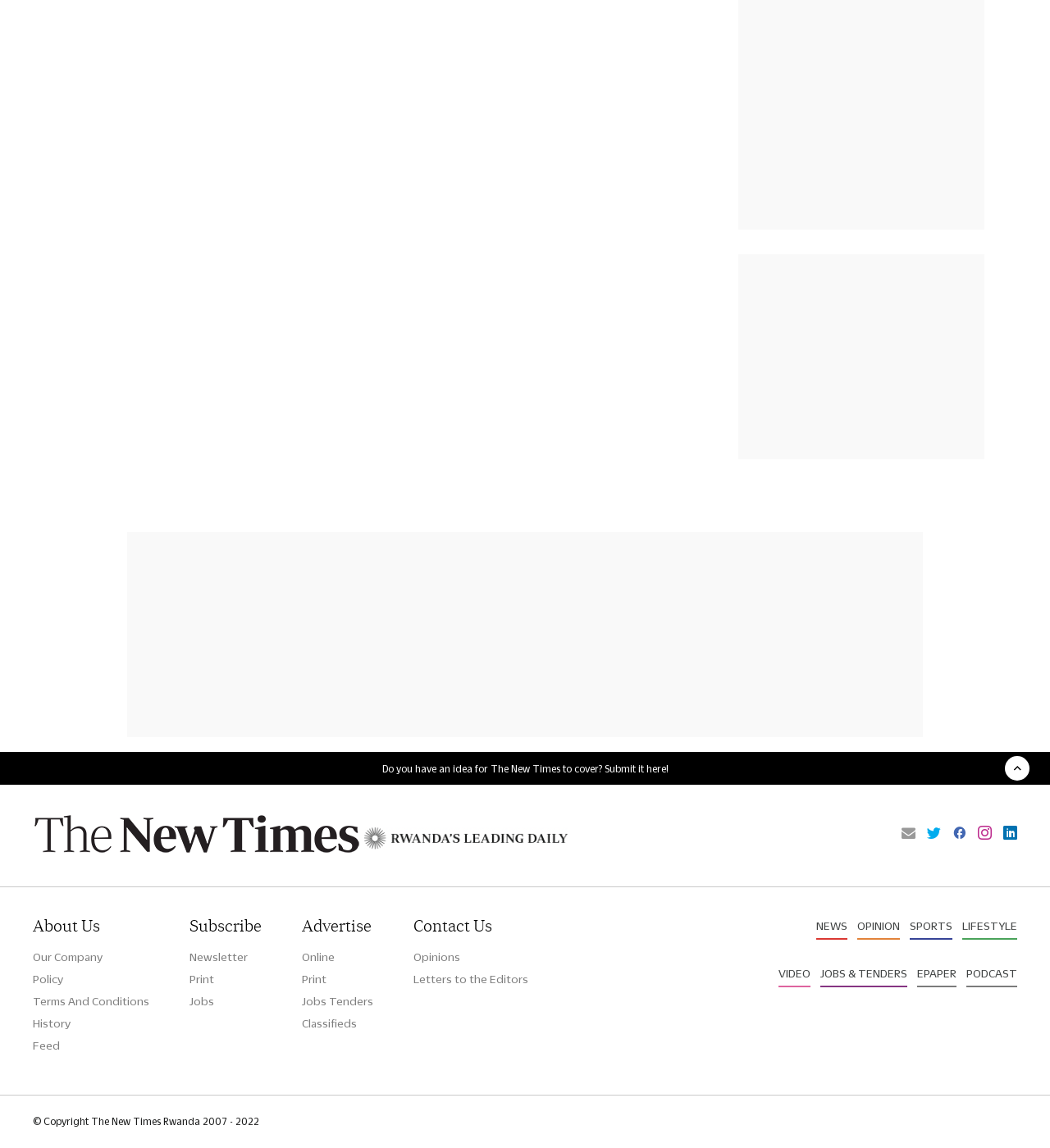Identify and provide the bounding box coordinates of the UI element described: "Terms And Conditions". The coordinates should be formatted as [left, top, right, bottom], with each number being a float between 0 and 1.

[0.031, 0.867, 0.142, 0.878]